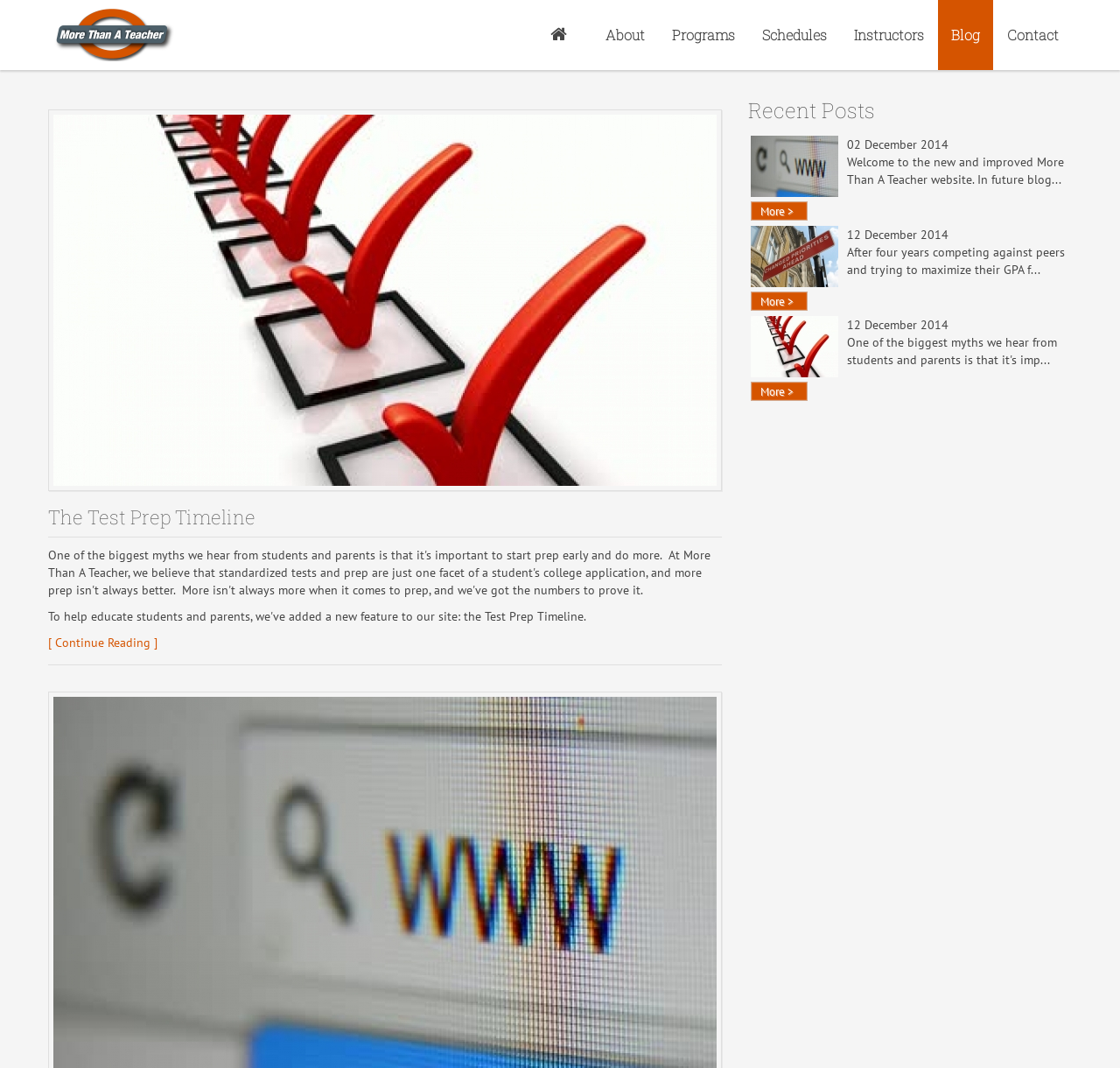Specify the bounding box coordinates of the element's region that should be clicked to achieve the following instruction: "Click on About". The bounding box coordinates consist of four float numbers between 0 and 1, in the format [left, top, right, bottom].

[0.529, 0.0, 0.587, 0.066]